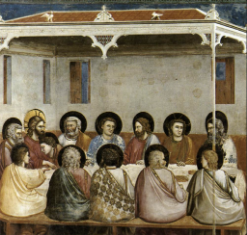What is emphasized by the architectural elements in the background?
Kindly answer the question with as much detail as you can.

The caption explains that the architectural elements in the background, including the arched roof and simplistic walls, emphasize the focus on the interaction among the figures in the painting.